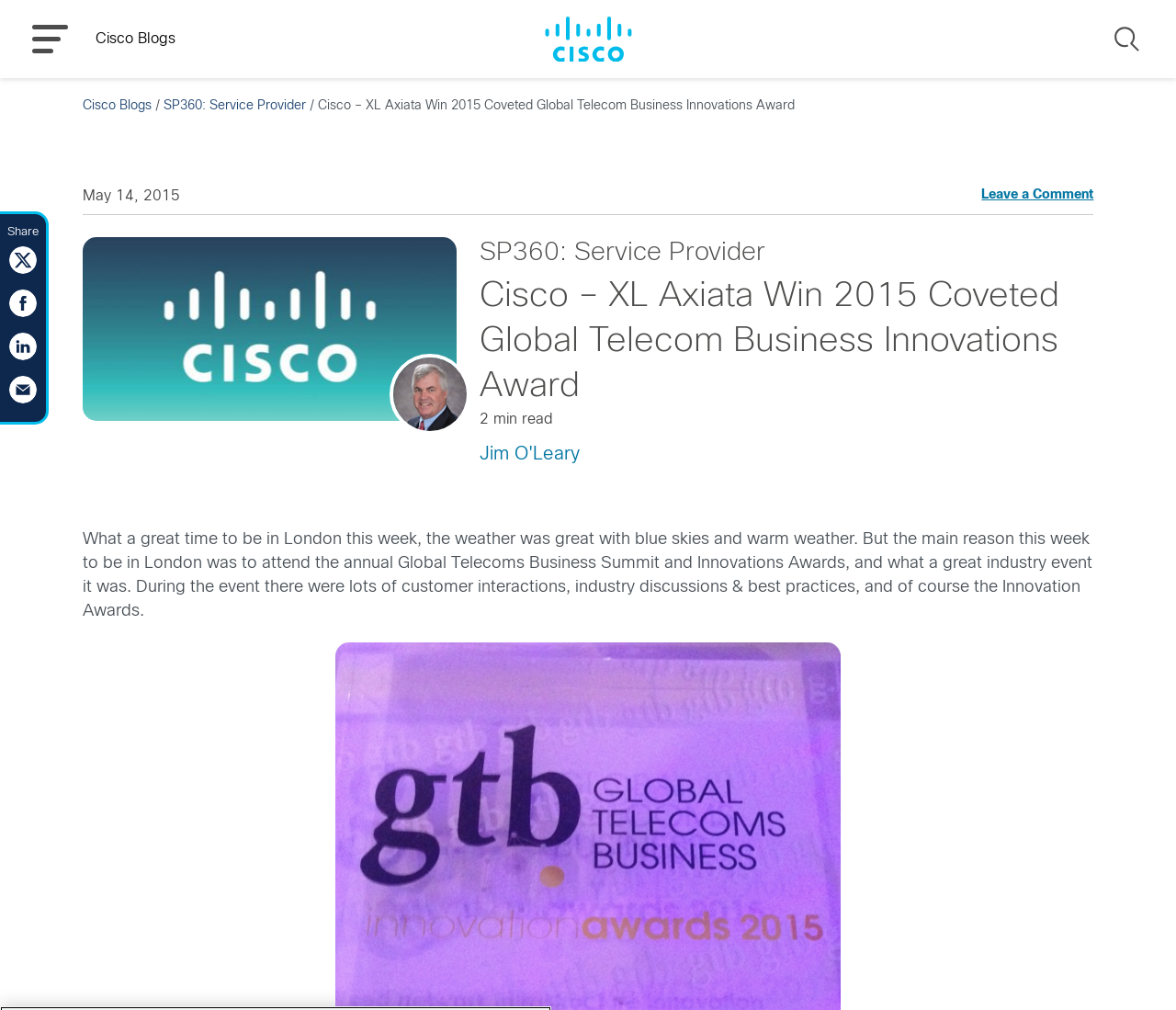Can you determine the bounding box coordinates of the area that needs to be clicked to fulfill the following instruction: "Share on Twitter"?

[0.008, 0.26, 0.031, 0.274]